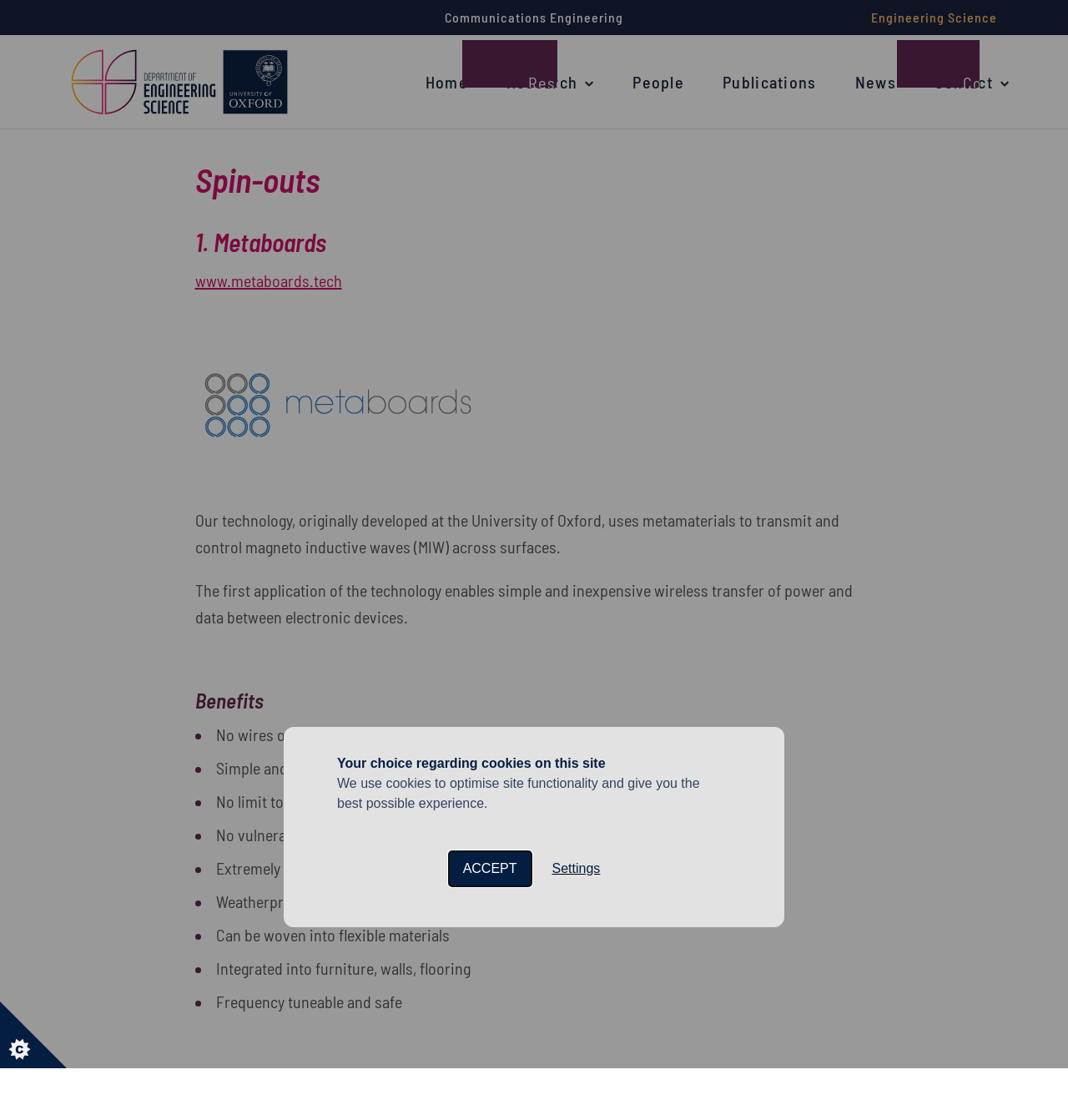Provide a thorough description of this webpage.

The webpage is about spinout companies originated from the Communications Engineering group. At the top, there is a navigation bar with links to "Home", "Research", "Research Areas", "Spin-outs", "Facilities", "Services", "People", "Publications", "News", and "Contact". Below the navigation bar, there is a logo of the Department of Engineering Science on the left side, and a link to the department's homepage on the right side.

The main content of the webpage is divided into two sections. The first section is about "Spin-outs", which is a heading that spans across the entire width of the page. Below this heading, there are two subheadings: "1. Metaboards" and "2. OXFORD ELECTROMAGNETIC SOLUTIONS LTD (OXEMS)". Under the "Metaboards" subheading, there is a link to the company's website, followed by a brief description of the company's technology and its benefits. The benefits are listed in a series of short paragraphs, each highlighting a unique advantage of the technology.

On the right side of the page, there is a secondary navigation bar with links to "Engineering Science" and other related topics. At the bottom of the page, there is a button to set cookie preferences, which opens a dialog box with options to accept or customize cookie settings.

Throughout the page, there are several buttons and links that allow users to navigate to different sections of the website or access additional information. The overall layout is organized and easy to follow, with clear headings and concise text that provide a good overview of the spinout companies and their technologies.